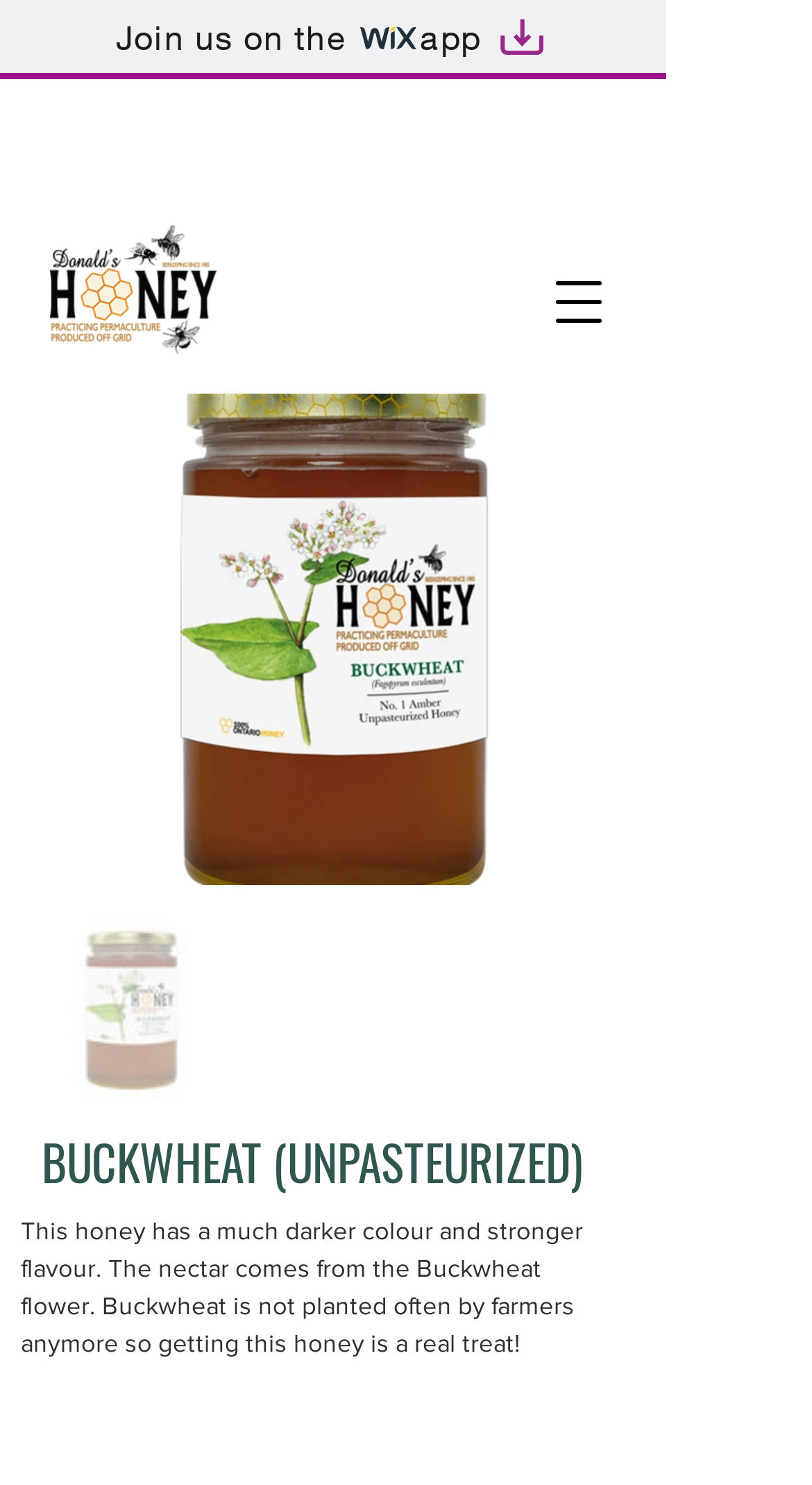Bounding box coordinates should be provided in the format (top-left x, top-left y, bottom-right x, bottom-right y) with all values between 0 and 1. Identify the bounding box for this UI element: 1300 446 039

None